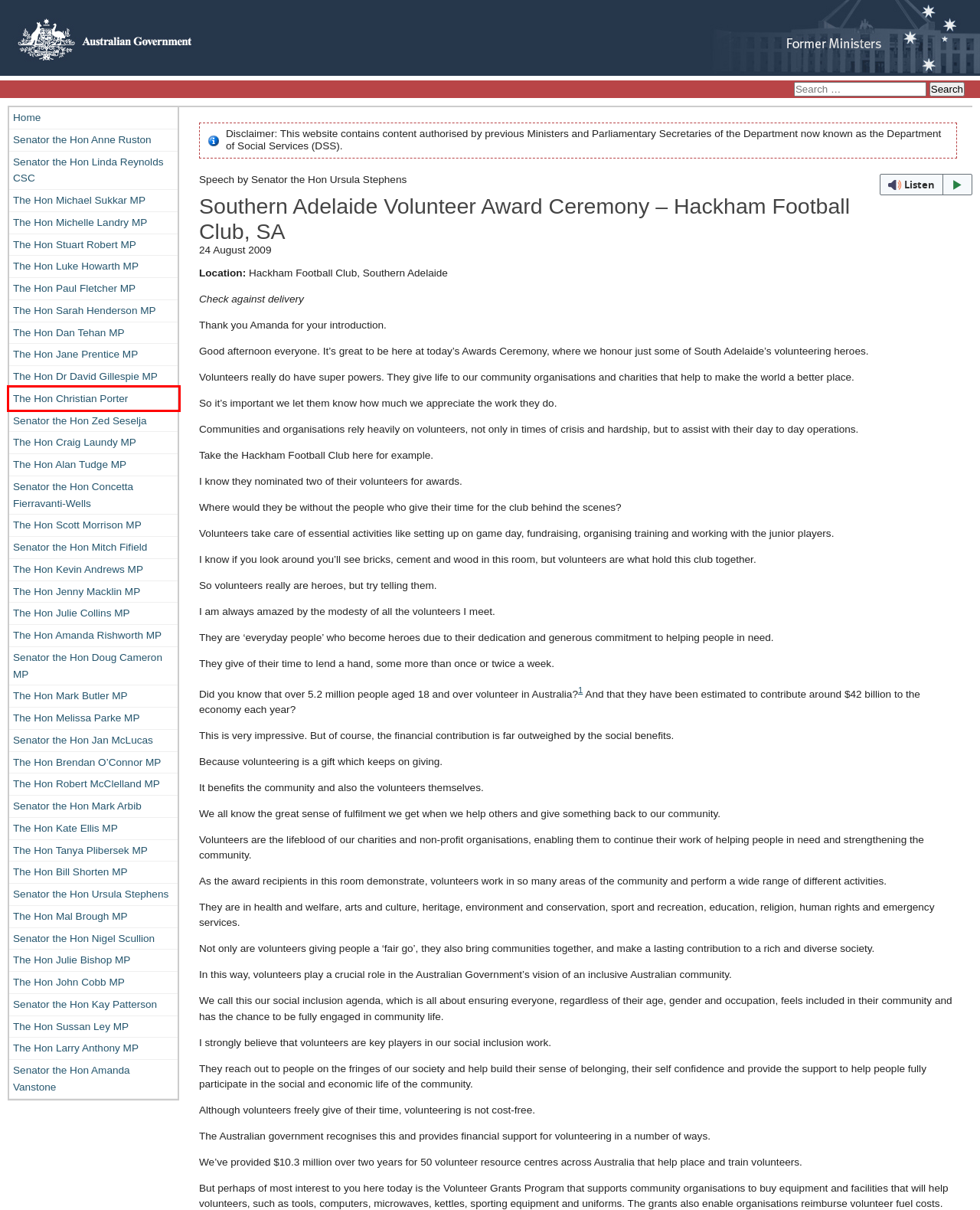Consider the screenshot of a webpage with a red bounding box and select the webpage description that best describes the new page that appears after clicking the element inside the red box. Here are the candidates:
A. The Hon Stuart Robert MP | Former Ministers and Parliamentary Secretaries
B. The Hon Julie Bishop MP | Former Ministers and Parliamentary Secretaries
C. The Hon Julie Collins MP | Former Ministers and Parliamentary Secretaries
D. The Hon Christian Porter | Former Ministers and Parliamentary Secretaries
E. The Hon Tanya Plibersek MP | Former Ministers and Parliamentary Secretaries
F. The Hon Mark Butler MP | Former Ministers and Parliamentary Secretaries
G. The Hon Bill Shorten MP | Former Ministers and Parliamentary Secretaries
H. The Hon Jenny Macklin MP | Former Ministers and Parliamentary Secretaries

D